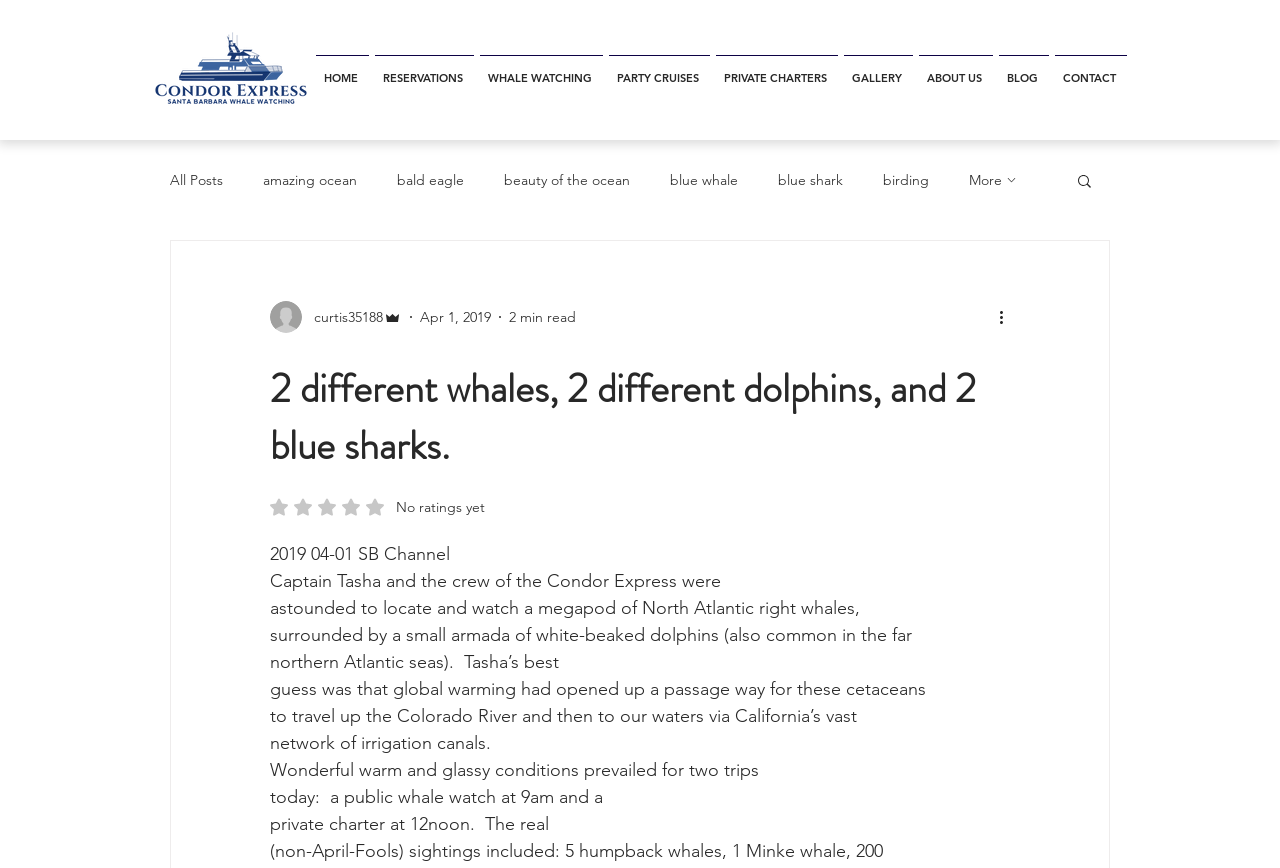Extract the main heading from the webpage content.

2 different whales, 2 different dolphins, and 2 blue sharks.